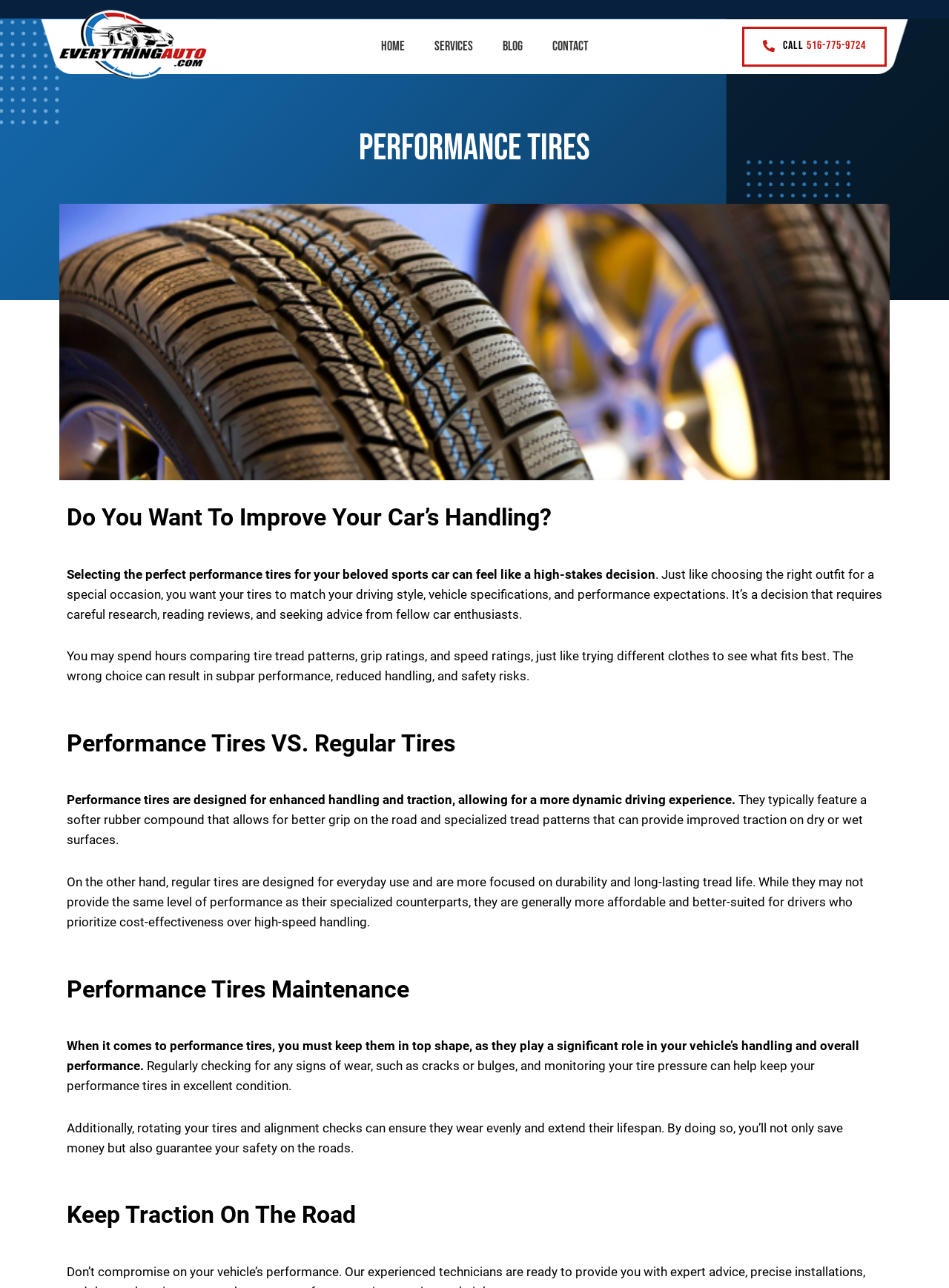Respond with a single word or phrase for the following question: 
How often should you check performance tires?

Regularly